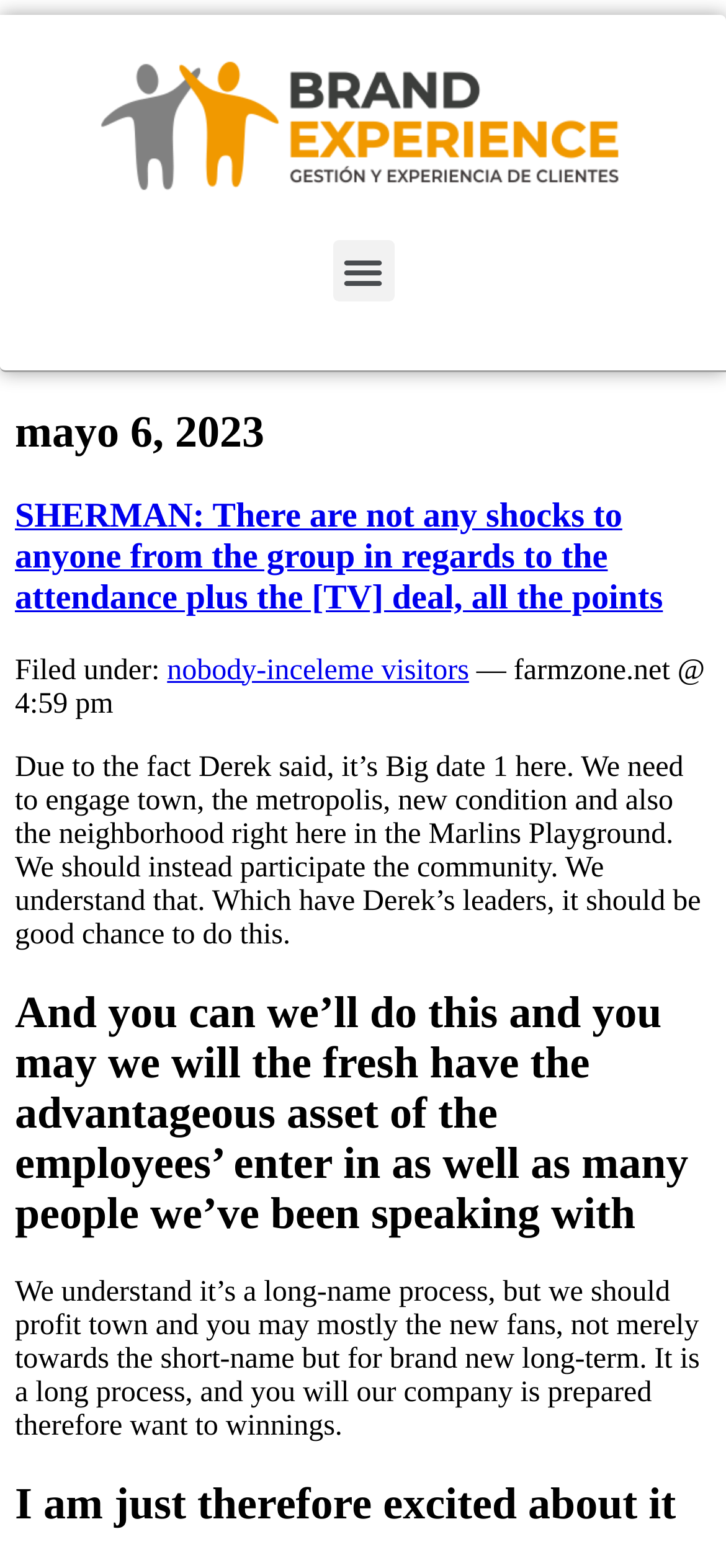What is the date mentioned in the webpage?
Using the image as a reference, answer the question with a short word or phrase.

mayo 6, 2023